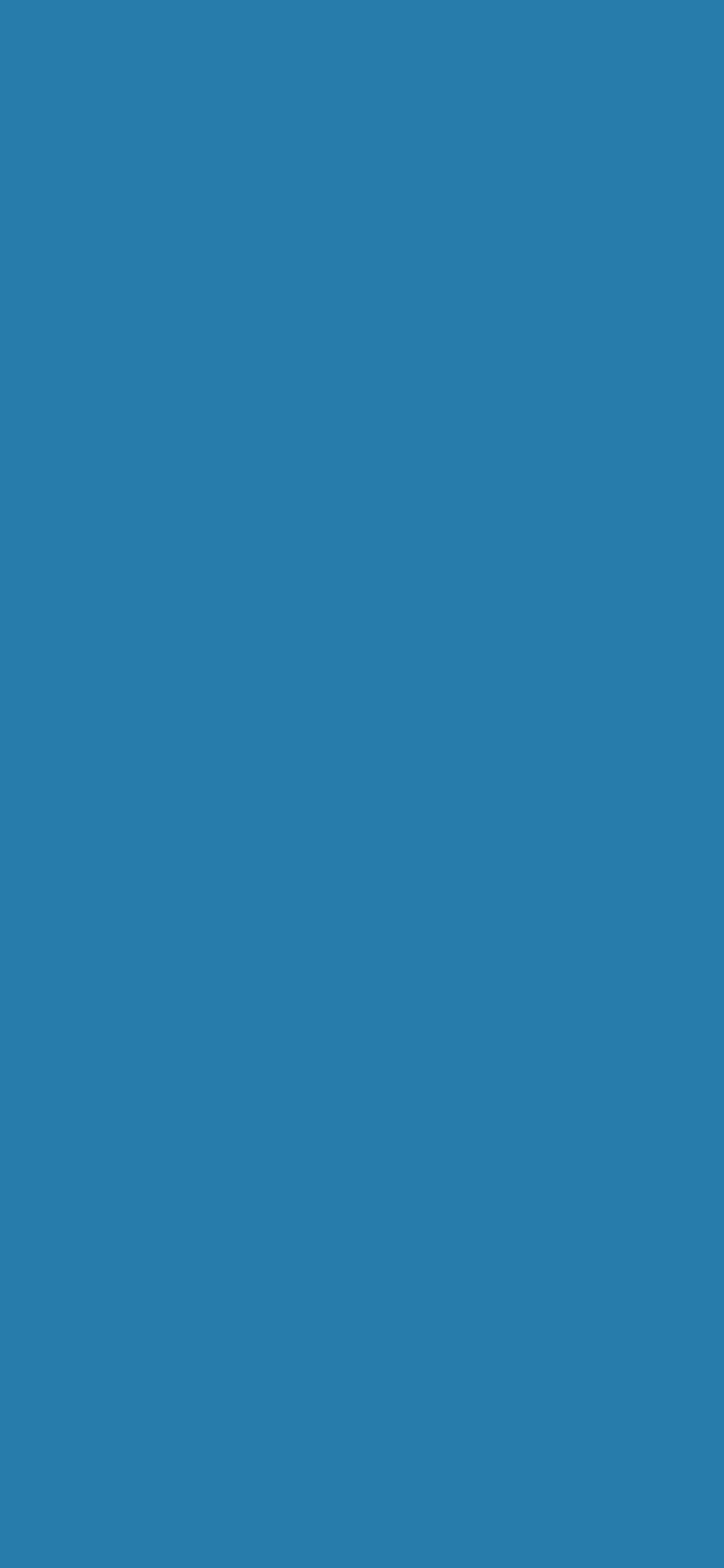Answer the following in one word or a short phrase: 
What is the main topic of this website?

Hearing